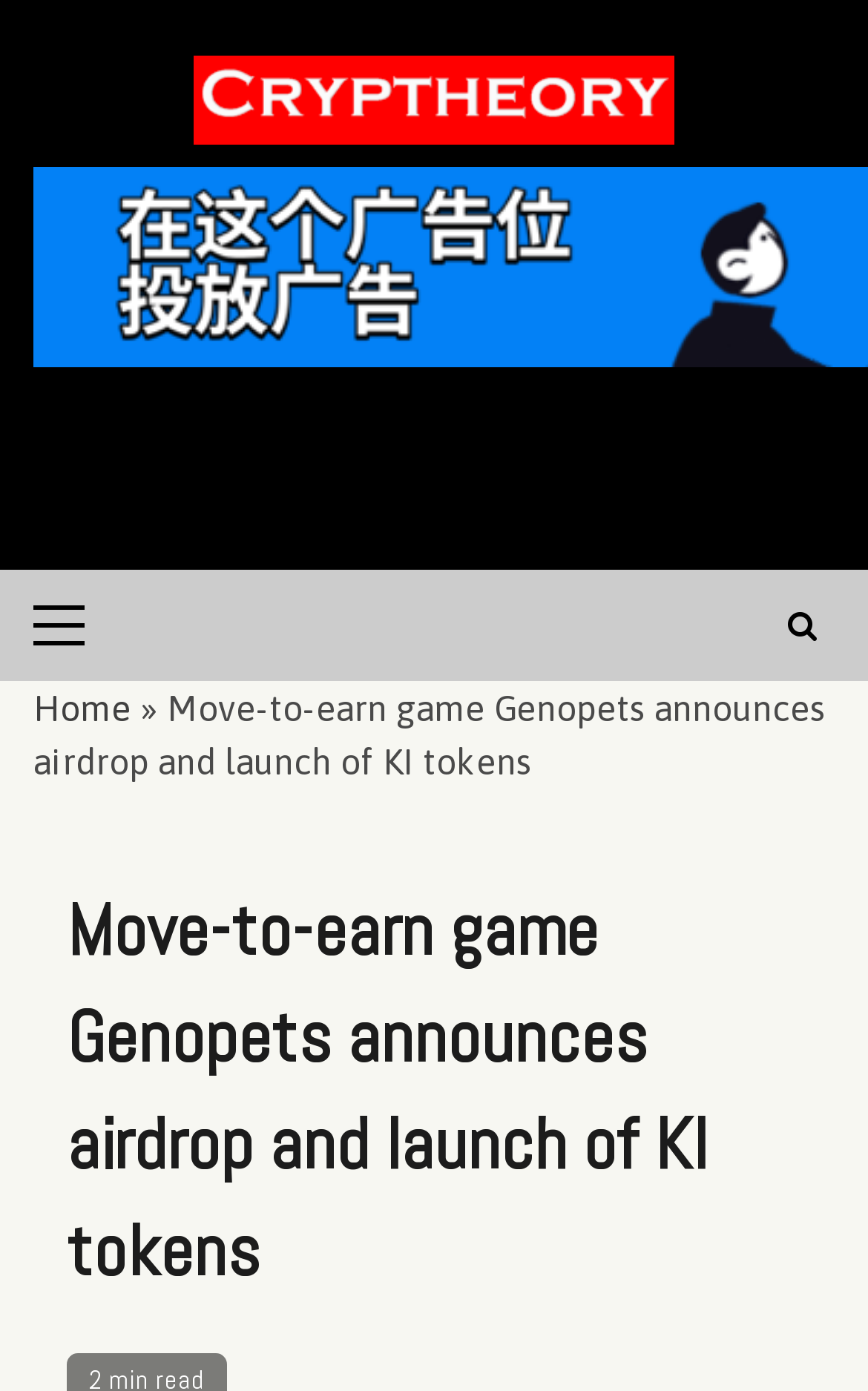Please determine the bounding box coordinates for the UI element described here. Use the format (top-left x, top-left y, bottom-right x, bottom-right y) with values bounded between 0 and 1: alt="Cryptheory – Just Crypto"

[0.223, 0.055, 0.777, 0.083]